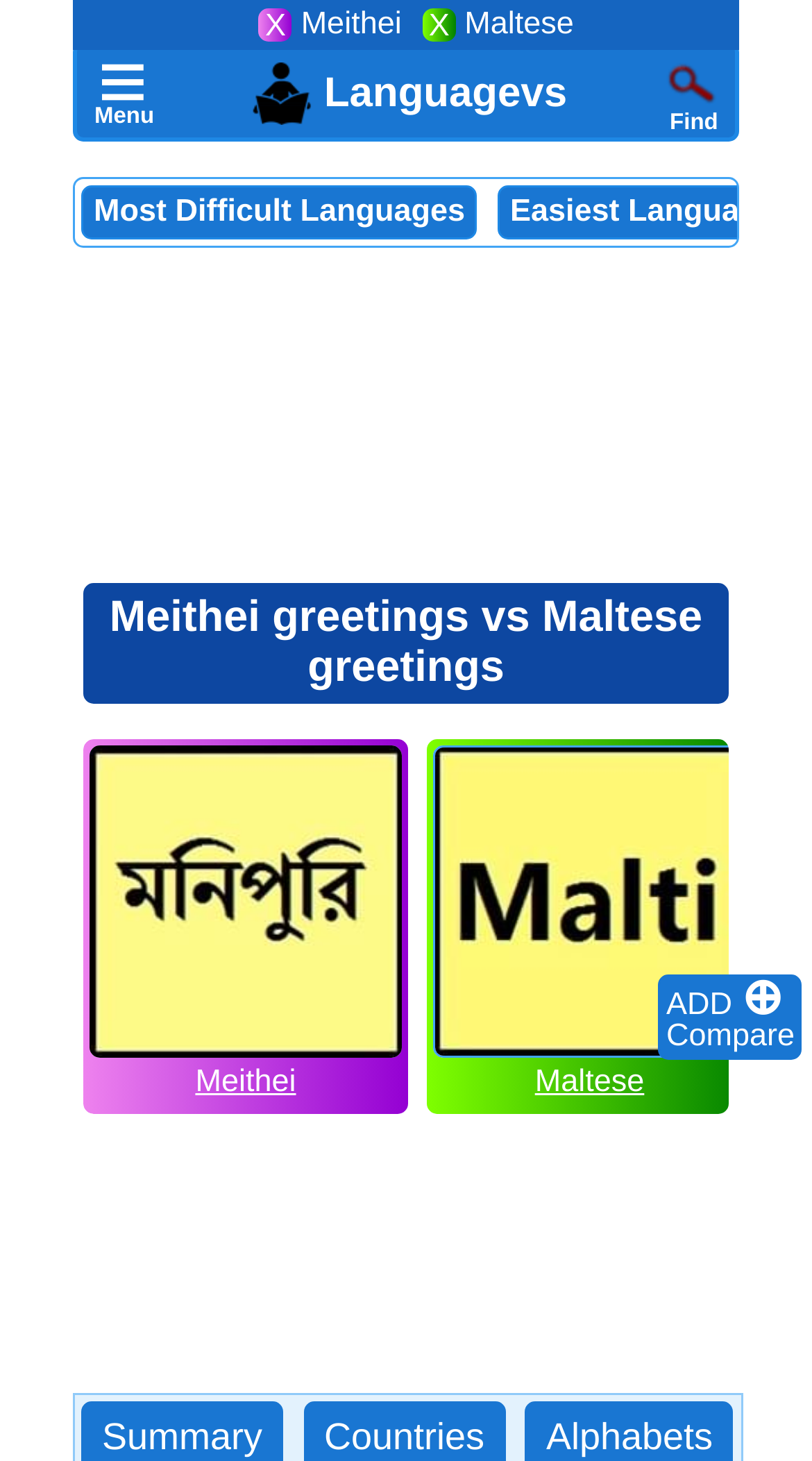Specify the bounding box coordinates of the region I need to click to perform the following instruction: "Visit the 'Most Difficult Languages' page". The coordinates must be four float numbers in the range of 0 to 1, i.e., [left, top, right, bottom].

[0.115, 0.133, 0.573, 0.157]